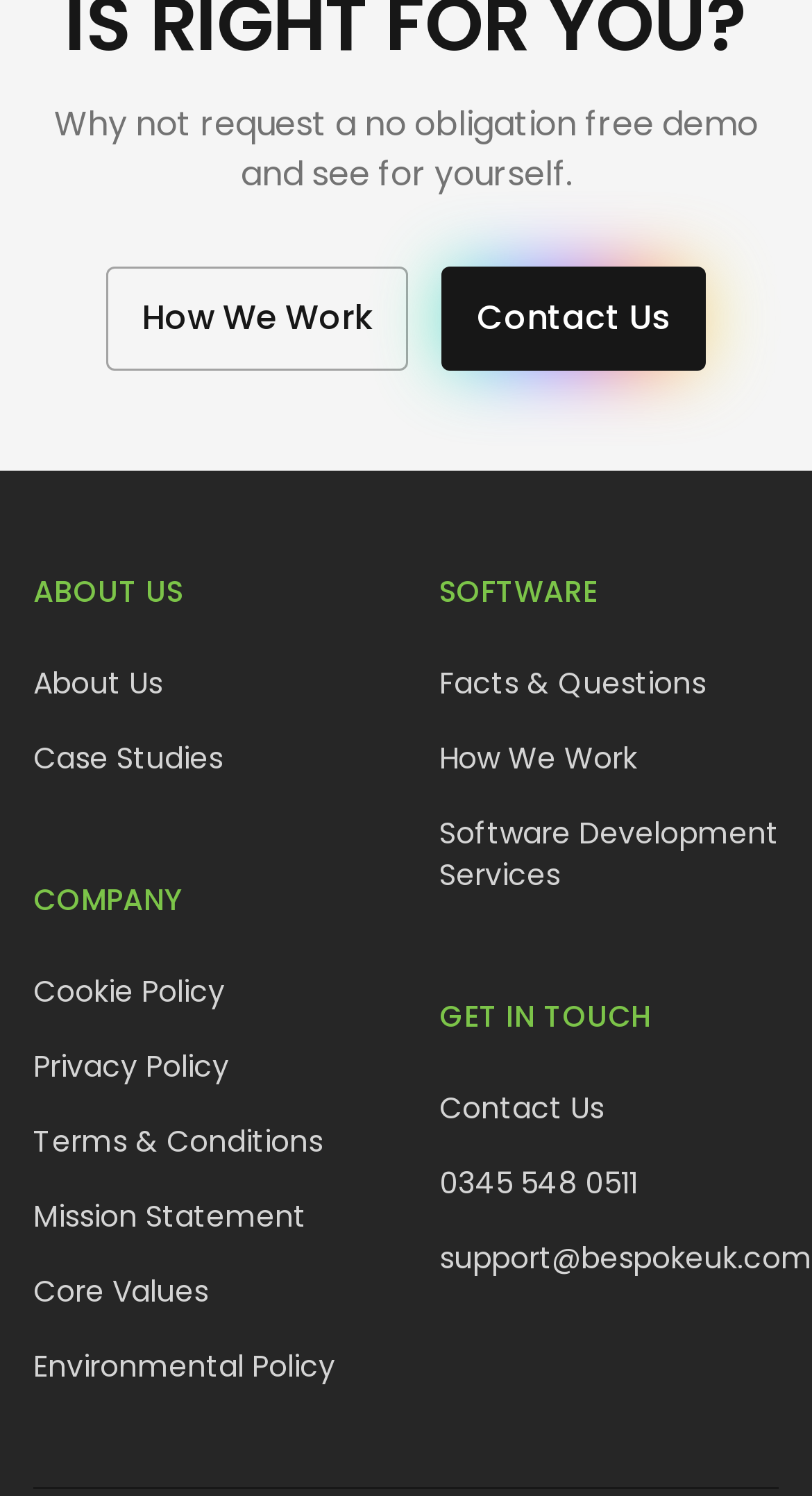Identify the bounding box coordinates of the specific part of the webpage to click to complete this instruction: "Go to the 'About Us' page".

[0.041, 0.443, 0.2, 0.471]